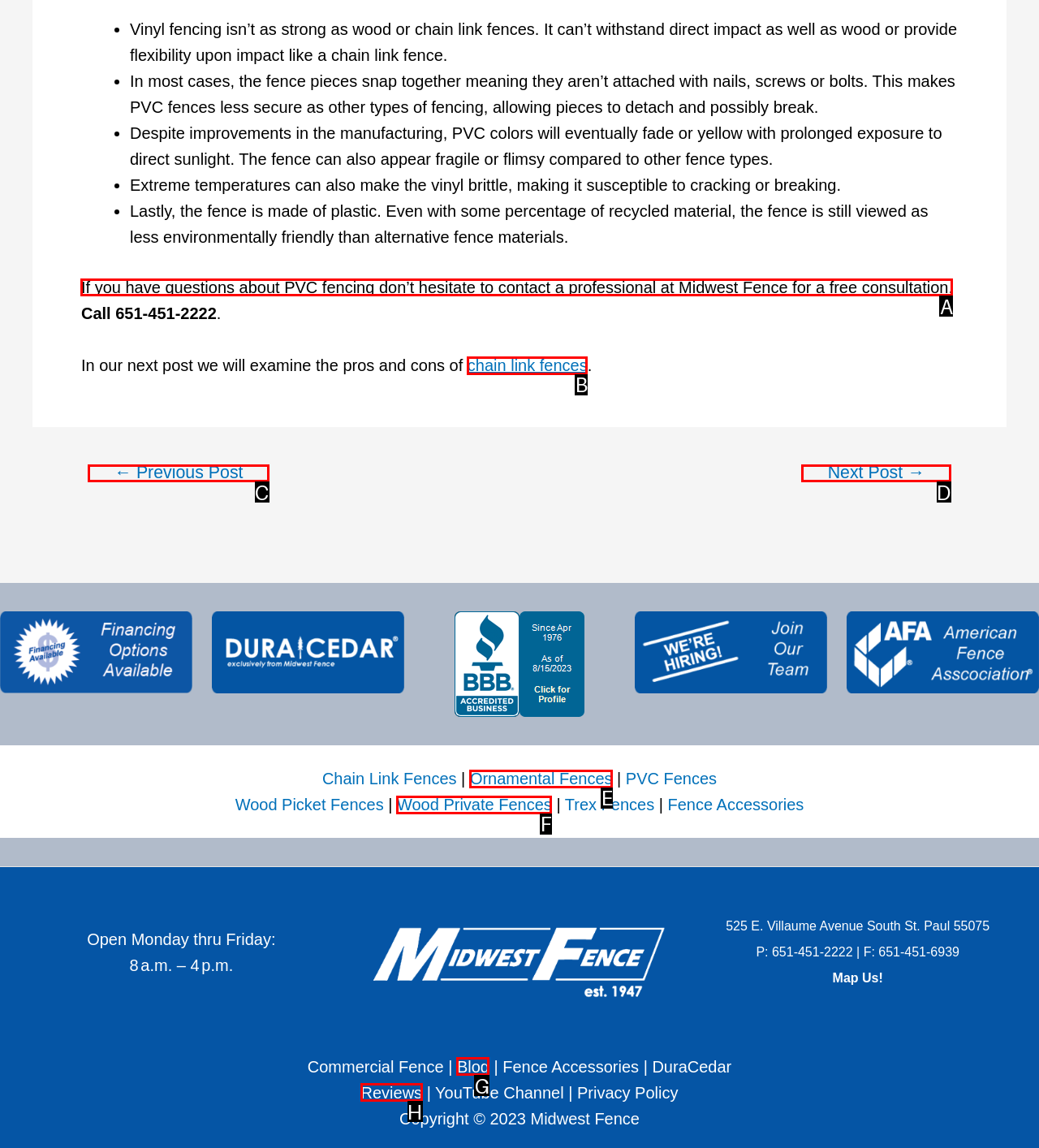Specify which element within the red bounding boxes should be clicked for this task: Contact a professional at Midwest Fence Respond with the letter of the correct option.

A